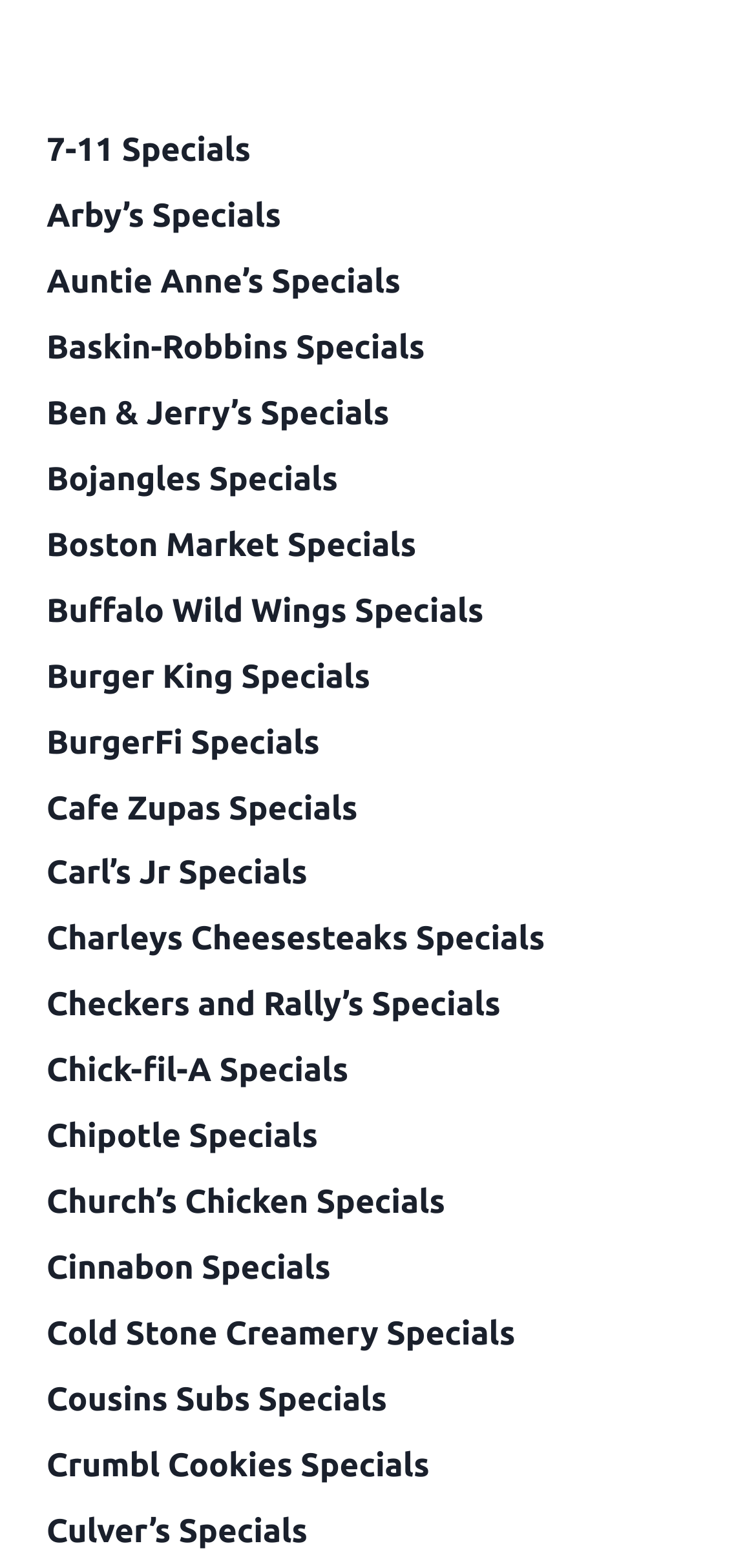Show the bounding box coordinates for the HTML element as described: "Boston Market Specials".

[0.062, 0.327, 0.938, 0.369]